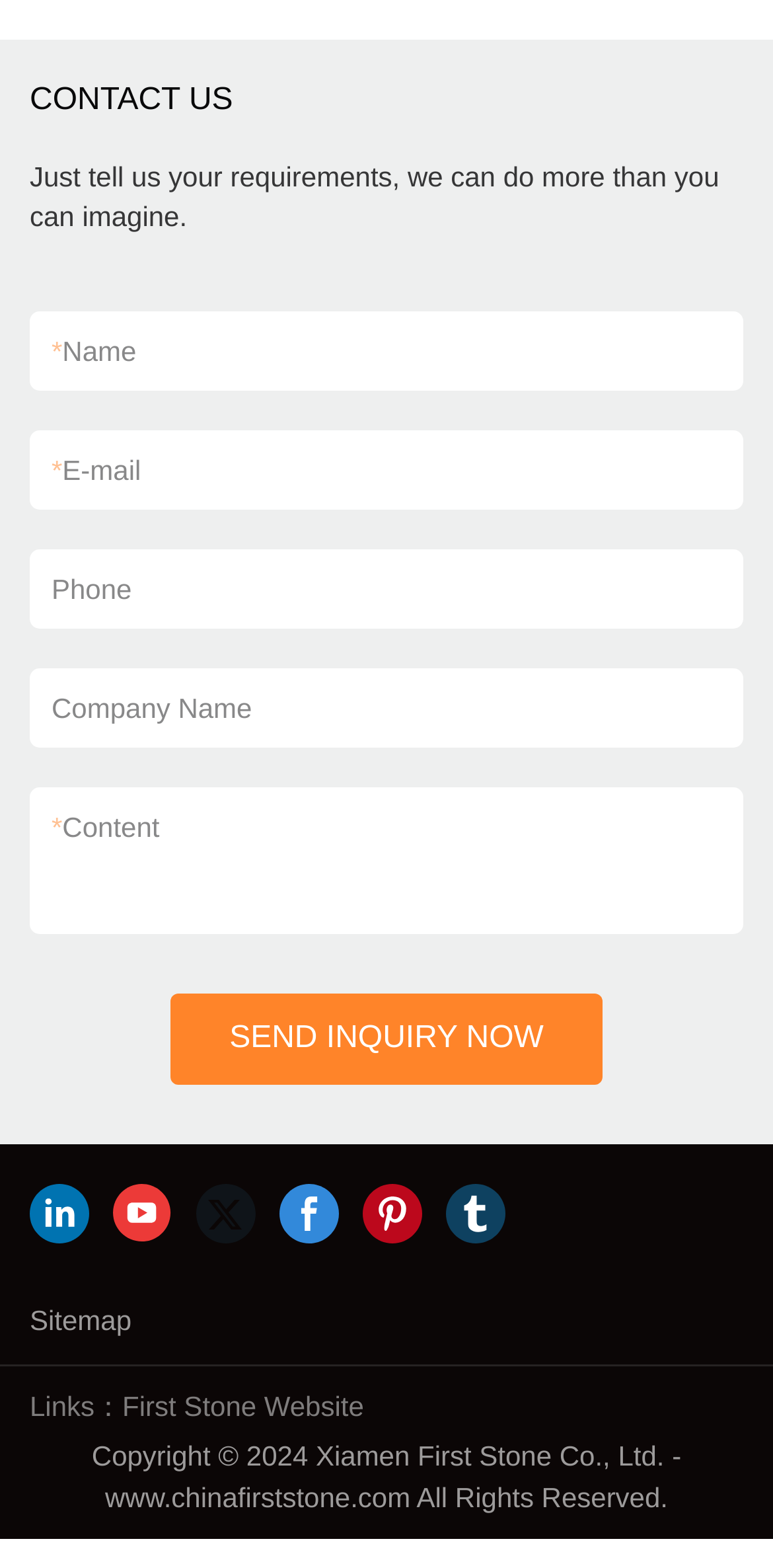How many social media links are available?
Please provide a single word or phrase as your answer based on the screenshot.

5